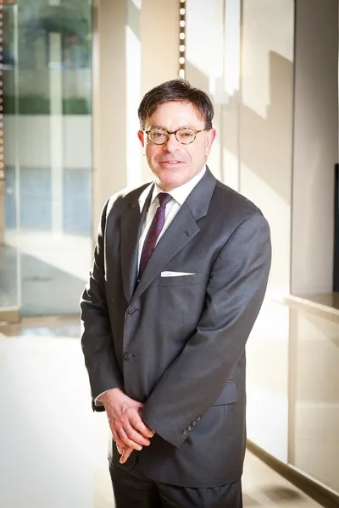Generate a detailed caption that describes the image.

The image features a professional-looking man dressed in a tailored dark suit with a light shirt and a dark tie. He is standing with his arms gently crossed at the waist, exuding a confident and approachable demeanor. The background showcases a modern interior with ample natural light, accentuated by stylish architectural elements, creating a warm and inviting atmosphere. This individual is likely David Ellis, the managing partner of Ellis & Ellis CPAs, Inc., known for his extensive experience in tax matters, including Divorce and Trust/Estate issues. The professional setting reflects his commitment to providing high-quality advisory services in his field.